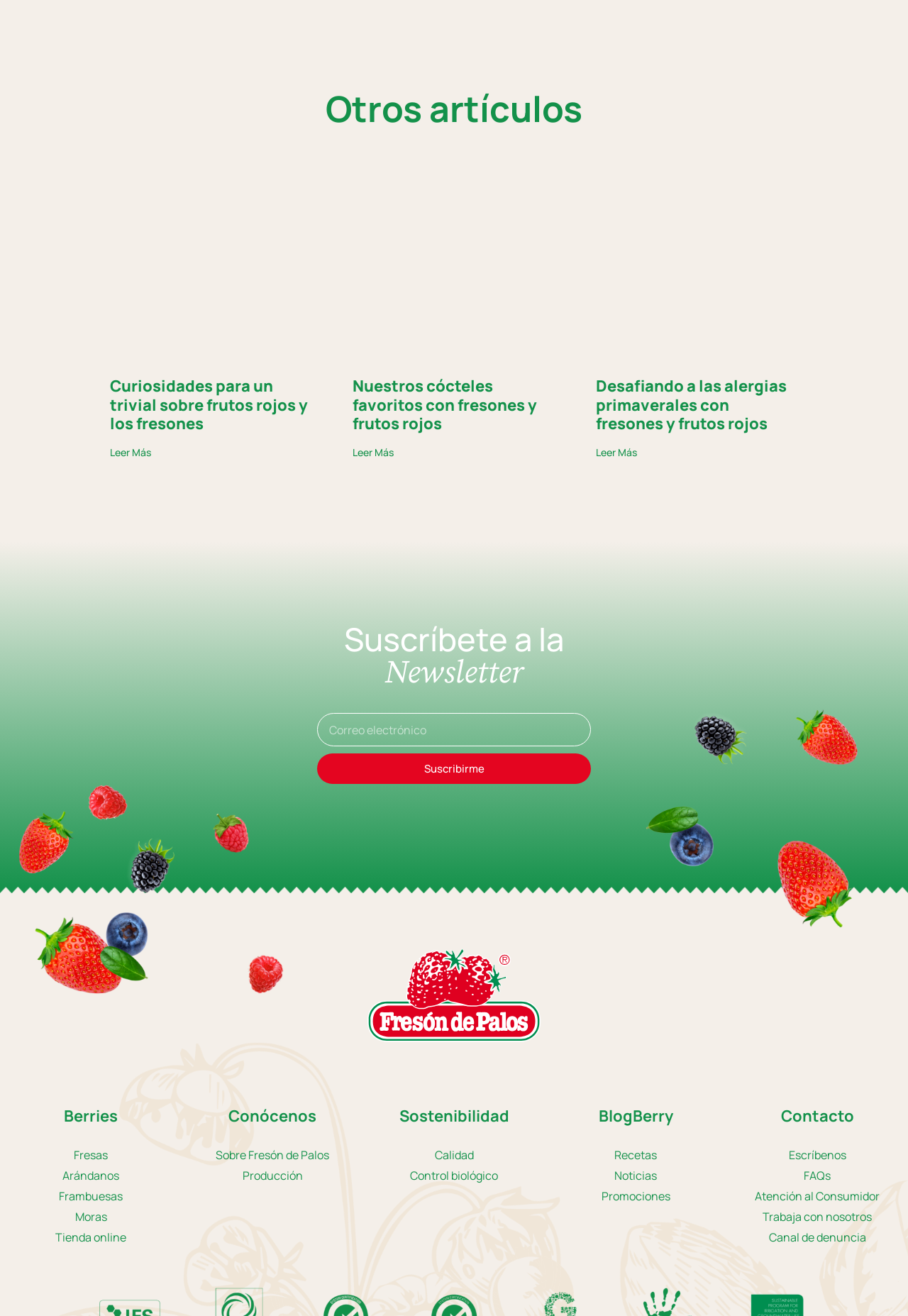Please predict the bounding box coordinates (top-left x, top-left y, bottom-right x, bottom-right y) for the UI element in the screenshot that fits the description: Search

None